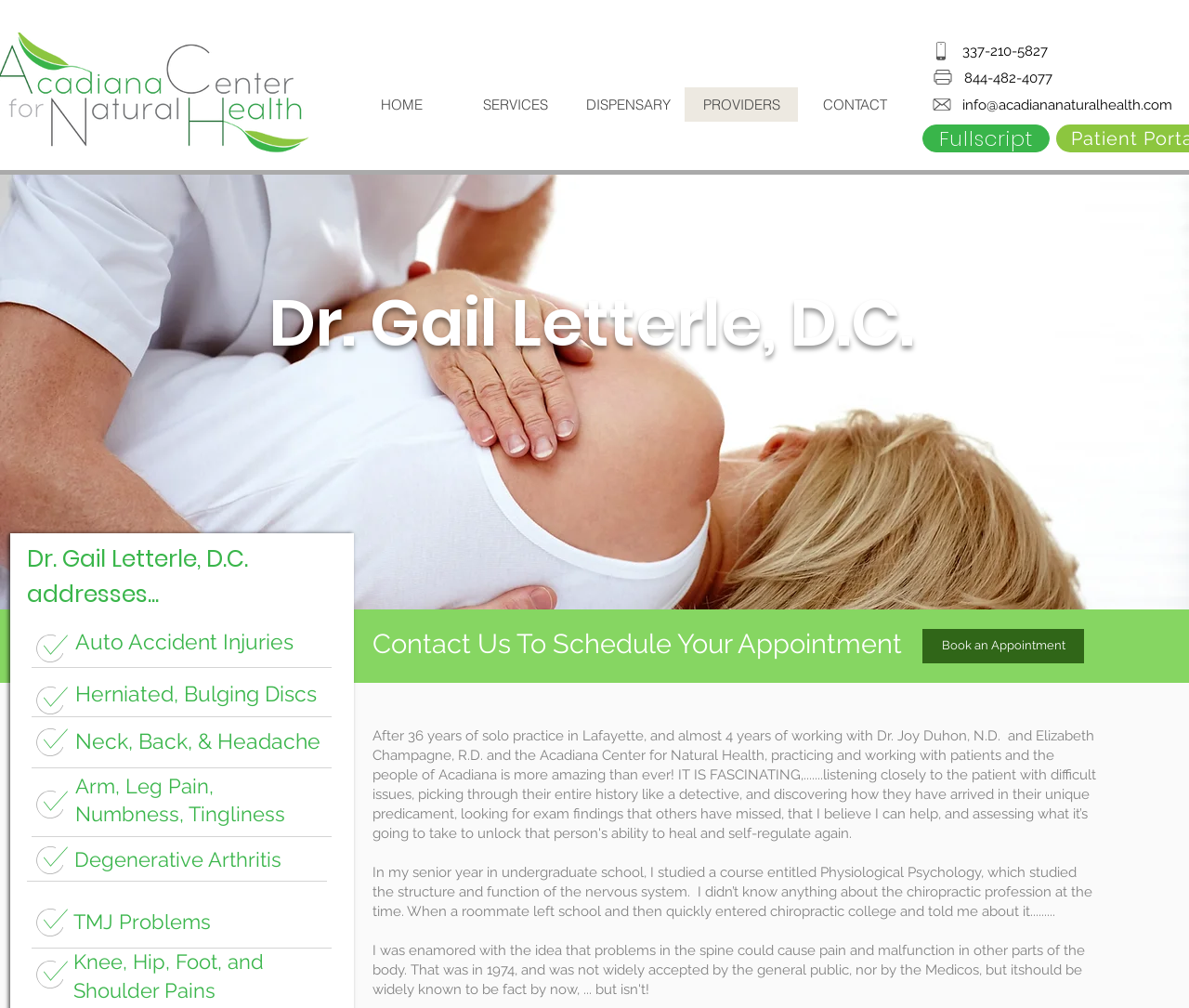Extract the main heading text from the webpage.

Auto Accident Injuries